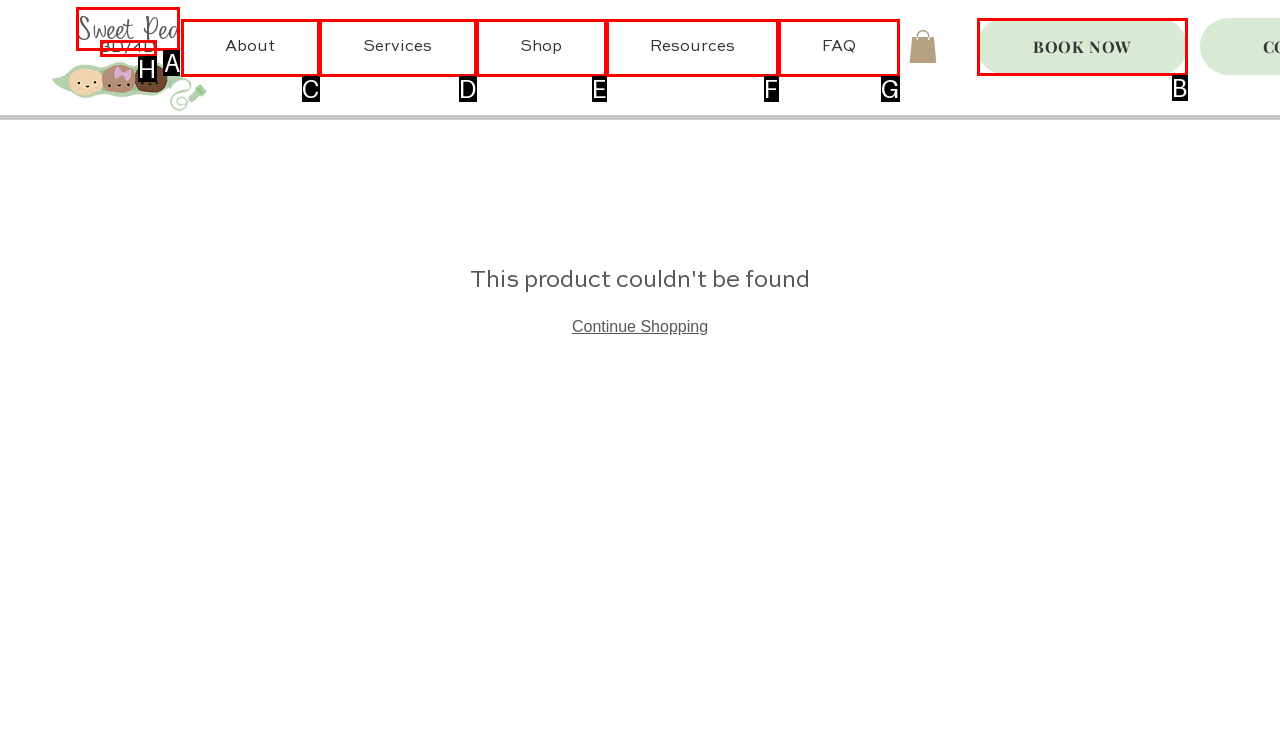Match the HTML element to the description: BOOK NOW. Respond with the letter of the correct option directly.

B